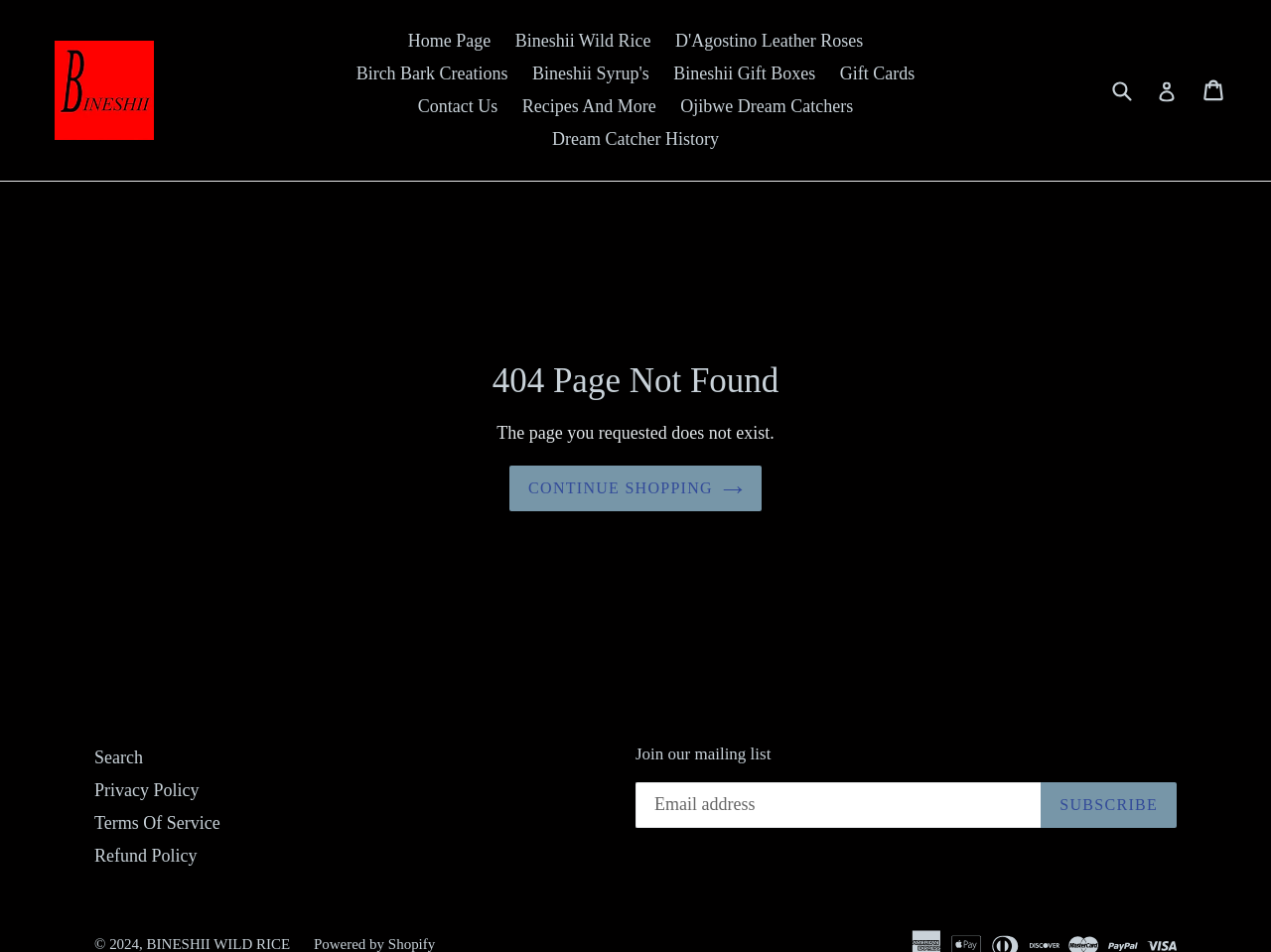Give a comprehensive overview of the webpage, including key elements.

This webpage appears to be a 404 error page for Bineshii Wild Rice. At the top, there is a navigation menu with links to various pages, including the home page, Bineshii Wild Rice, D'Agostino Leather Roses, and more. Below the navigation menu, there is a large heading that reads "404 Page Not Found" and a message that states "The page you requested does not exist."

To the left of the heading, there is an image with a link to a page about hand-harvested, wood-parched Minnesota lake wild rice. Below the message, there is a link to continue shopping. 

At the bottom of the page, there are links to search, privacy policy, terms of service, and refund policy. There is also a section to join the mailing list, with a text box and a subscribe button. 

Finally, at the very bottom of the page, there is a copyright notice and links to Bineshii Wild Rice and Powered by Shopify.